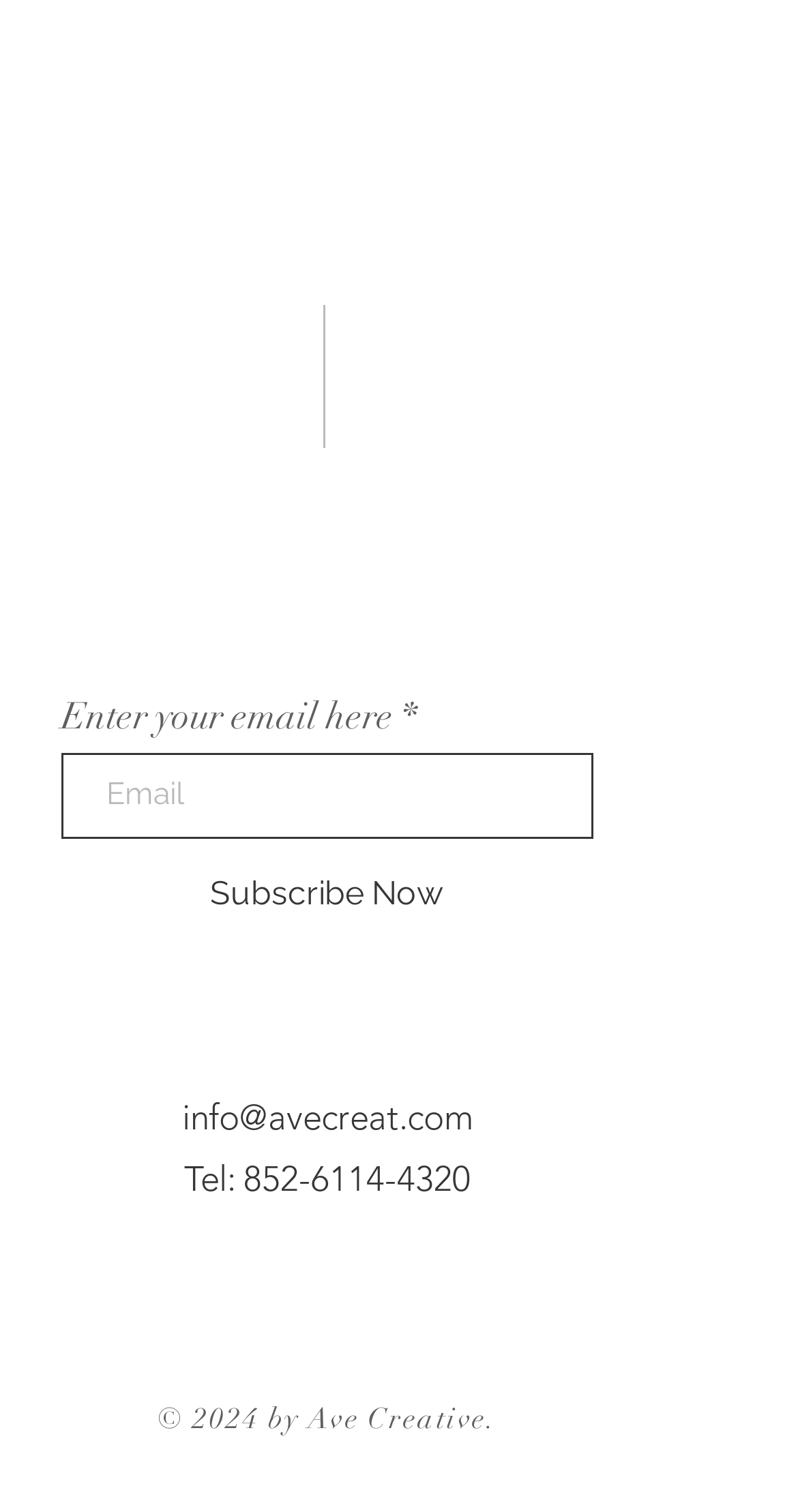Answer the question using only one word or a concise phrase: What is the email address to contact?

info@avecreat.com